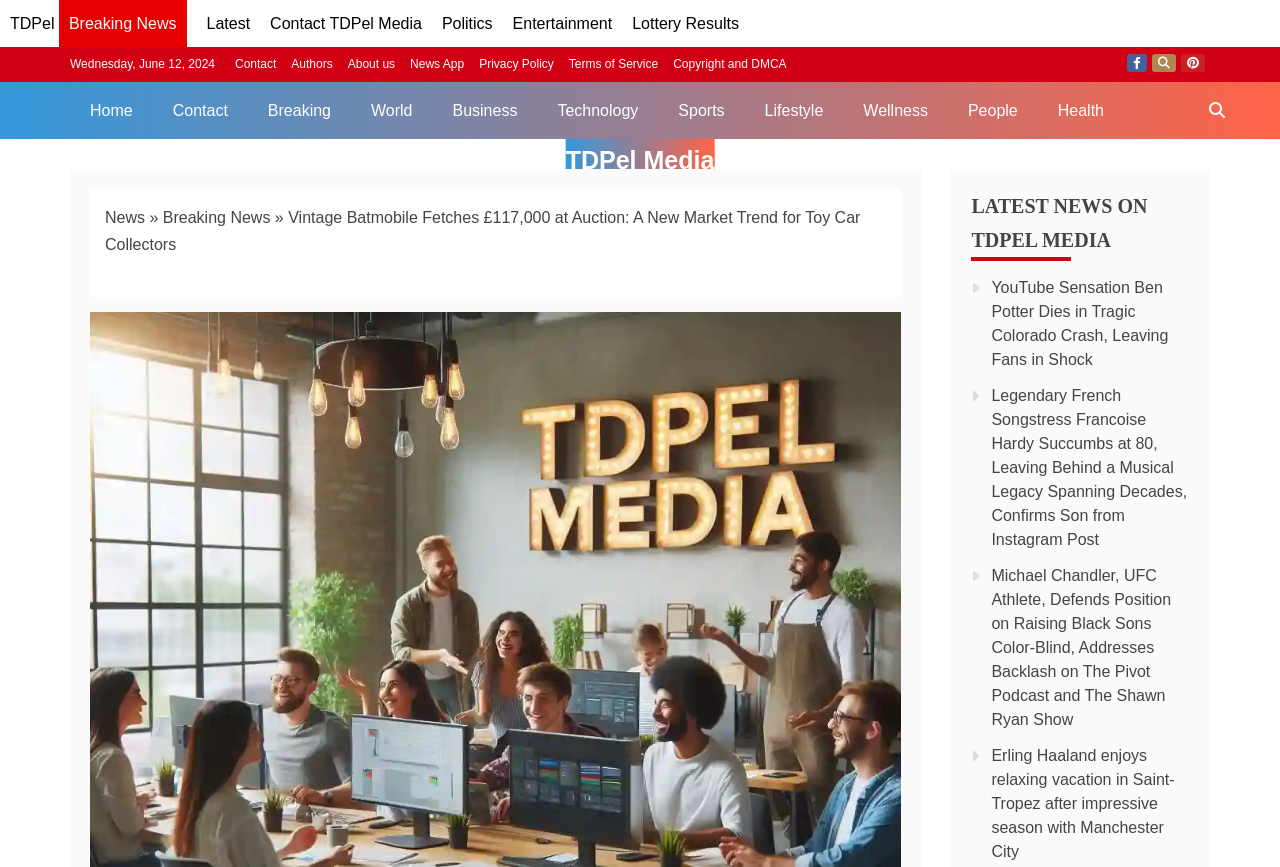How many news articles are displayed on the webpage?
Provide a detailed and well-explained answer to the question.

I counted the number of news articles by looking at the links with headlines below the 'LATEST NEWS ON TDPEL MEDIA' heading, specifically the links with bounding box coordinates [0.775, 0.322, 0.913, 0.424], [0.775, 0.446, 0.927, 0.632], [0.775, 0.654, 0.915, 0.839], and [0.775, 0.861, 0.918, 0.992] respectively.